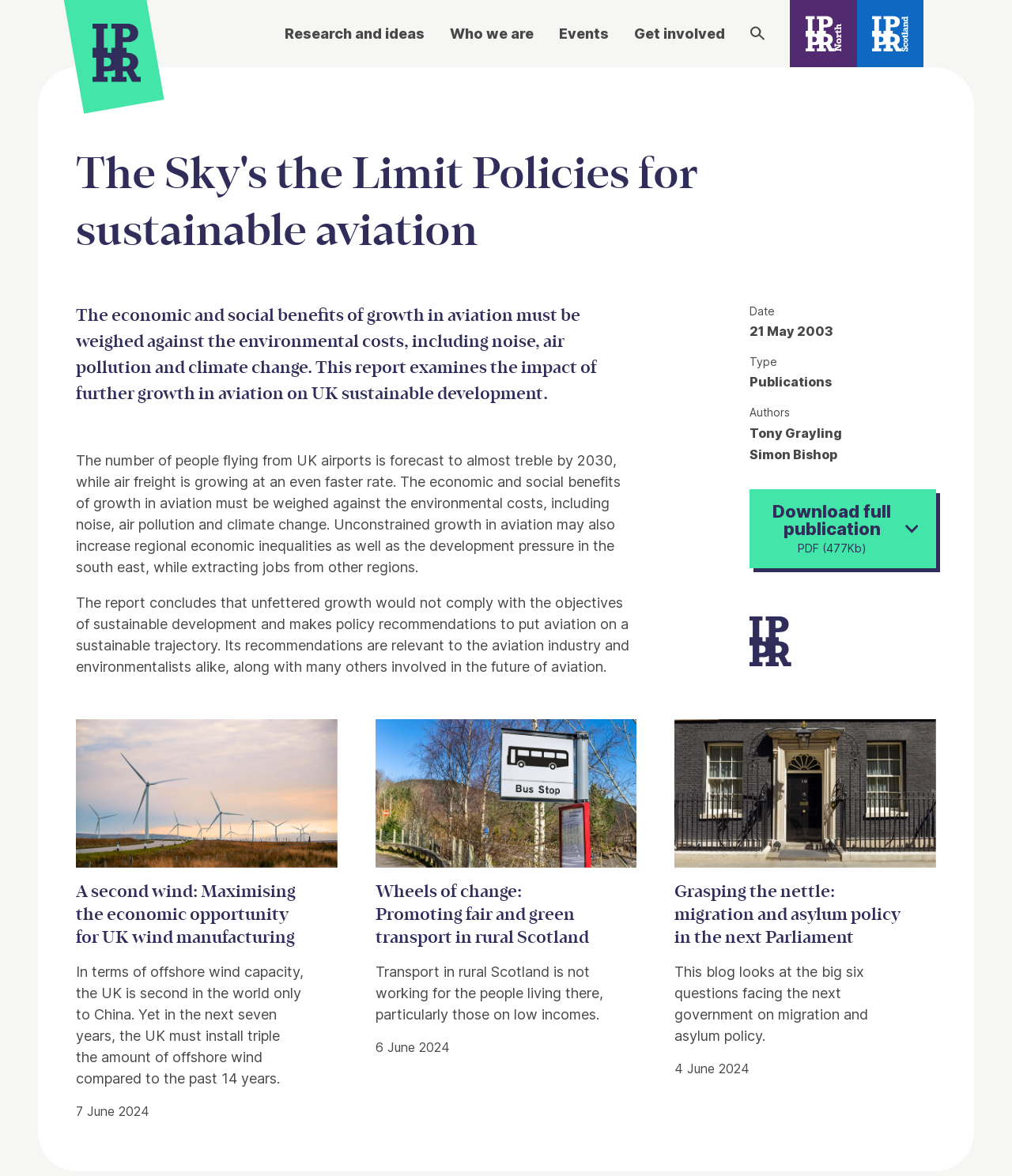Determine the bounding box coordinates for the region that must be clicked to execute the following instruction: "Click on 'Research and ideas'".

[0.281, 0.019, 0.42, 0.037]